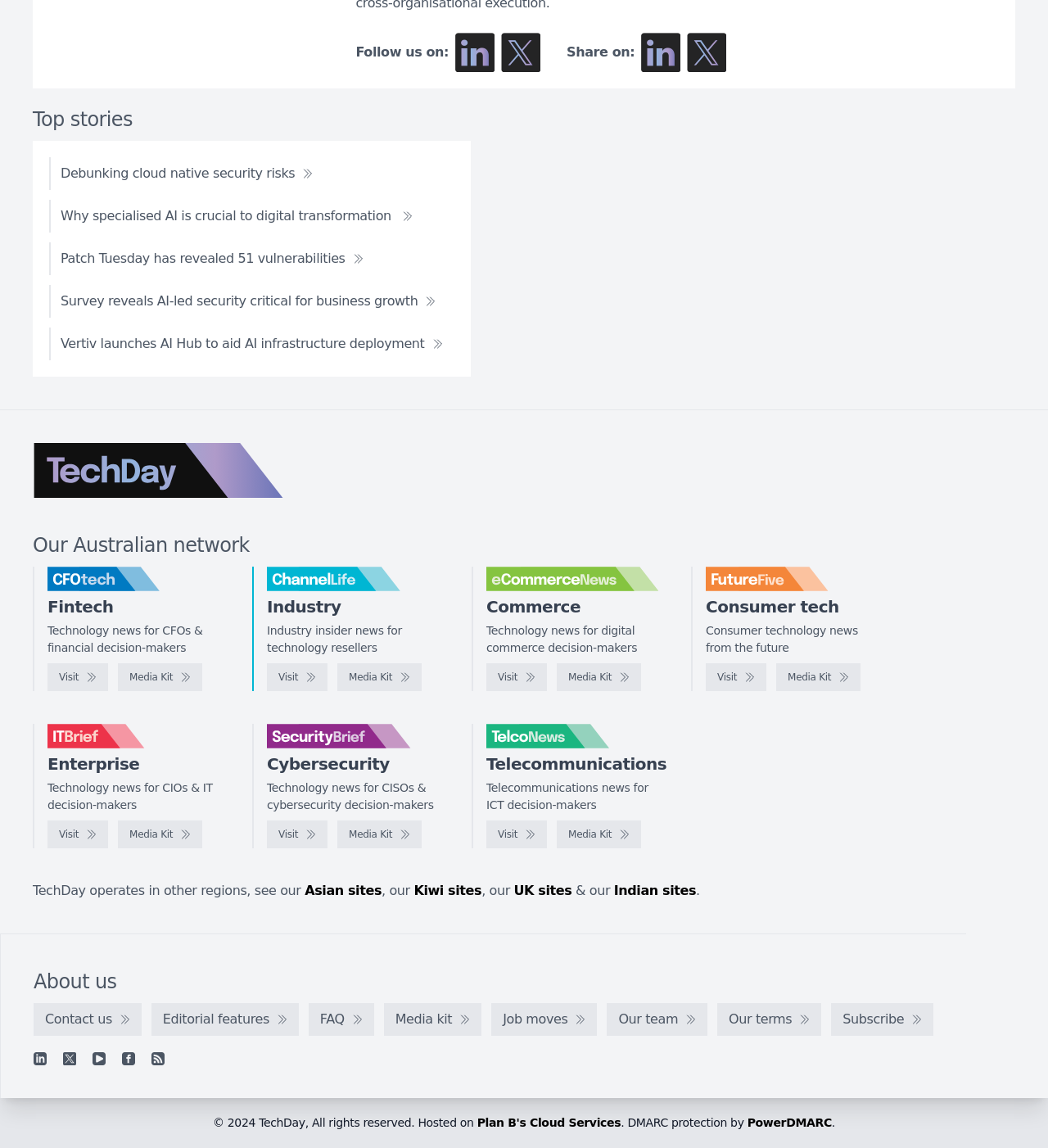Identify the bounding box coordinates for the UI element described by the following text: "Debunking cloud native security risks". Provide the coordinates as four float numbers between 0 and 1, in the format [left, top, right, bottom].

[0.047, 0.137, 0.31, 0.165]